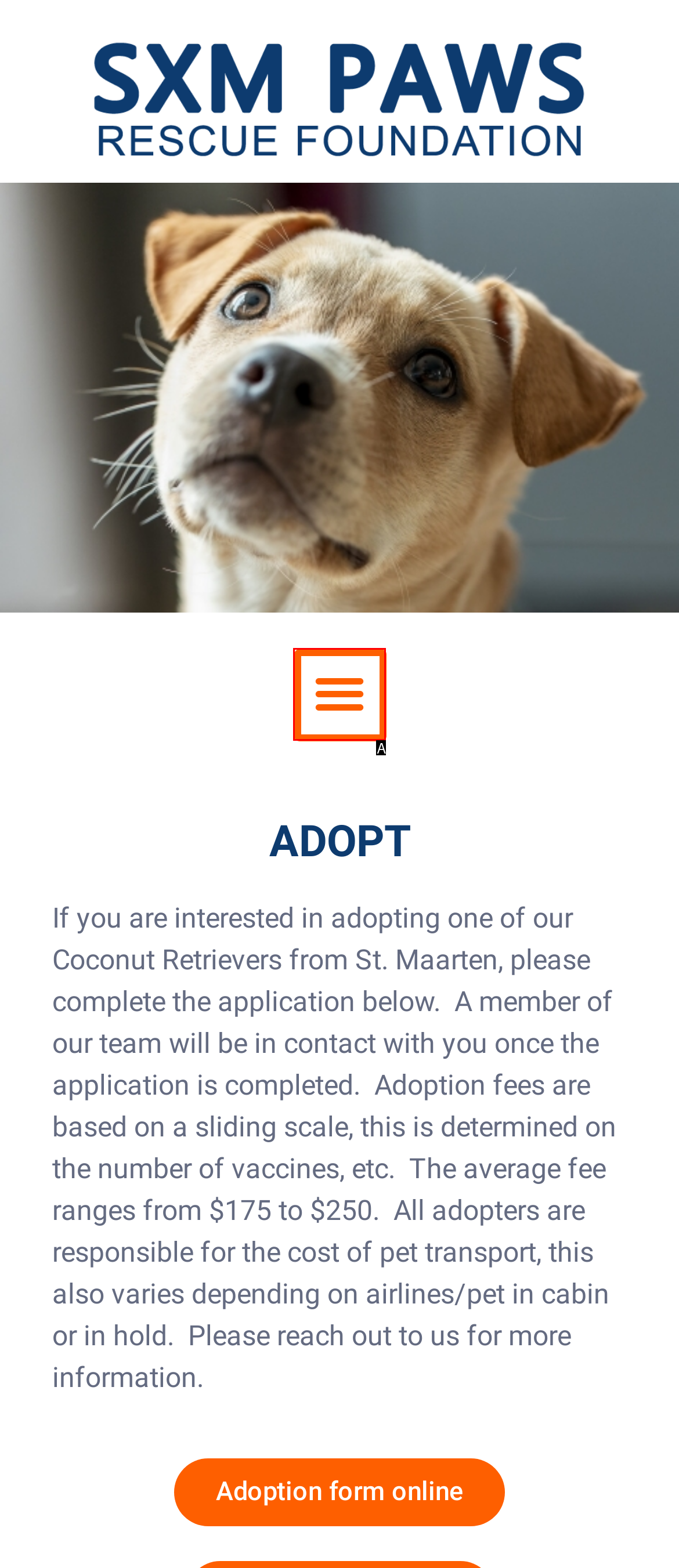Based on the description: Menu, identify the matching lettered UI element.
Answer by indicating the letter from the choices.

A